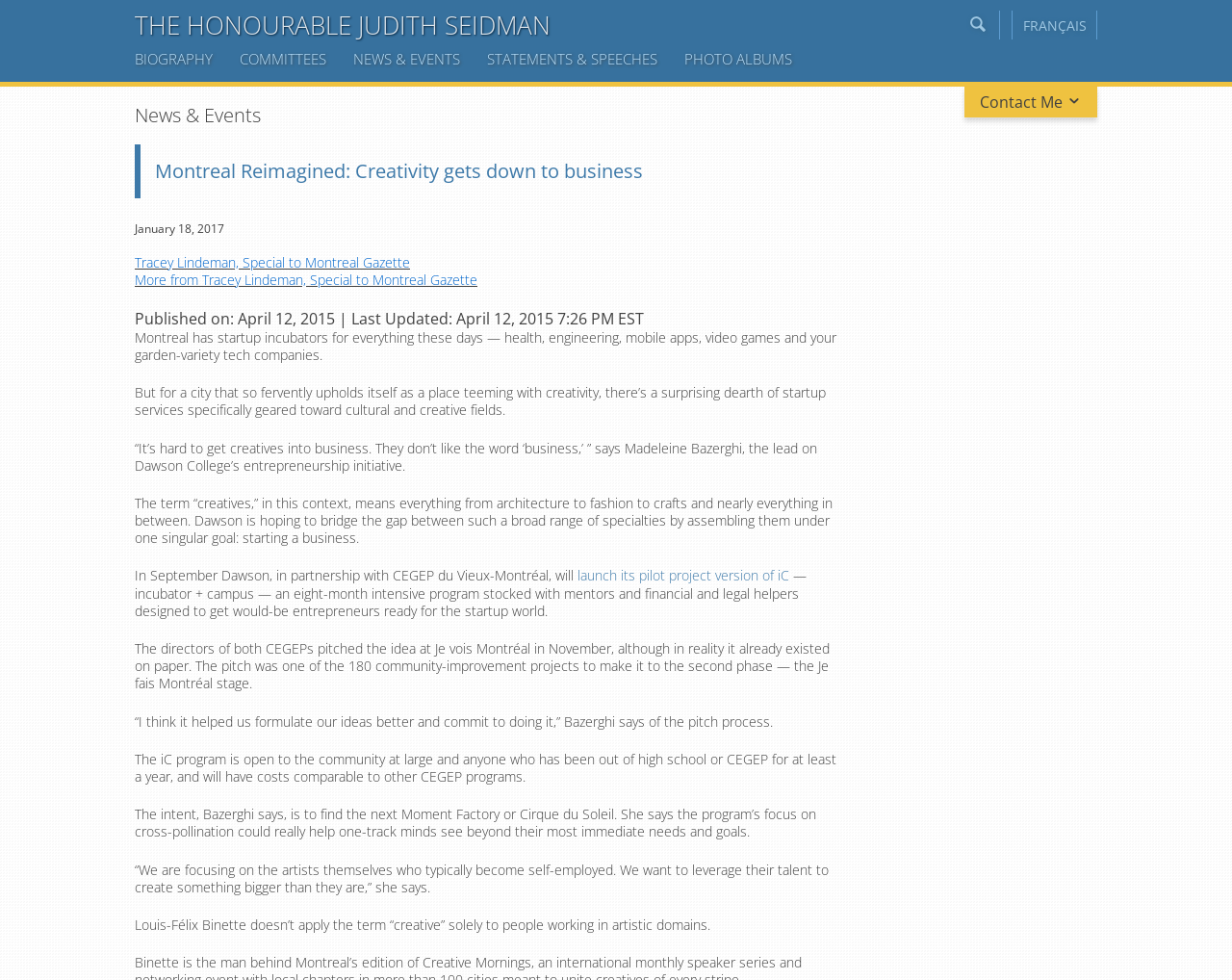What is the phone number of the Senate of Canada?
Please provide a single word or phrase in response based on the screenshot.

613-992-0110